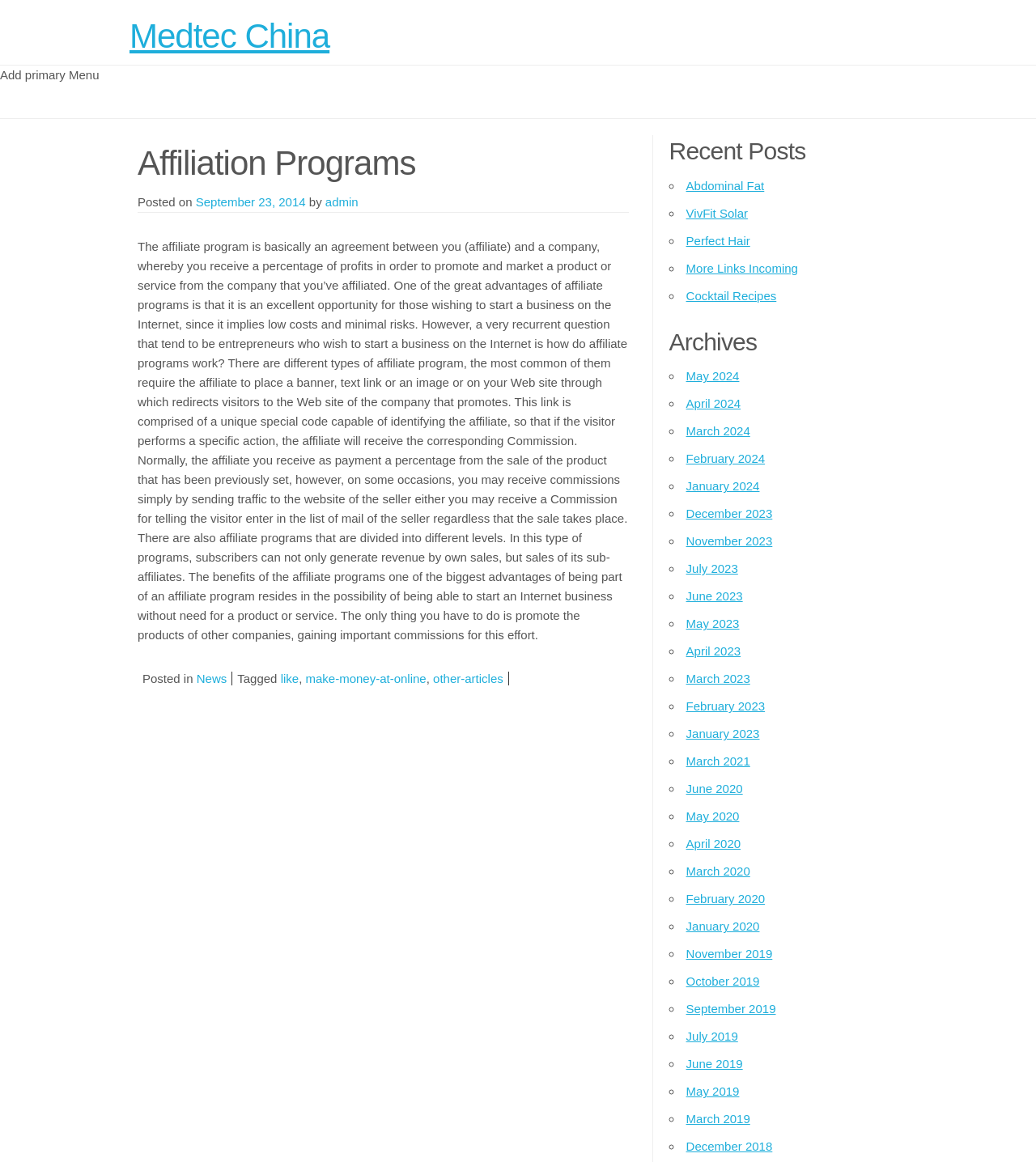Use a single word or phrase to answer the question:
How many recent posts are listed?

5